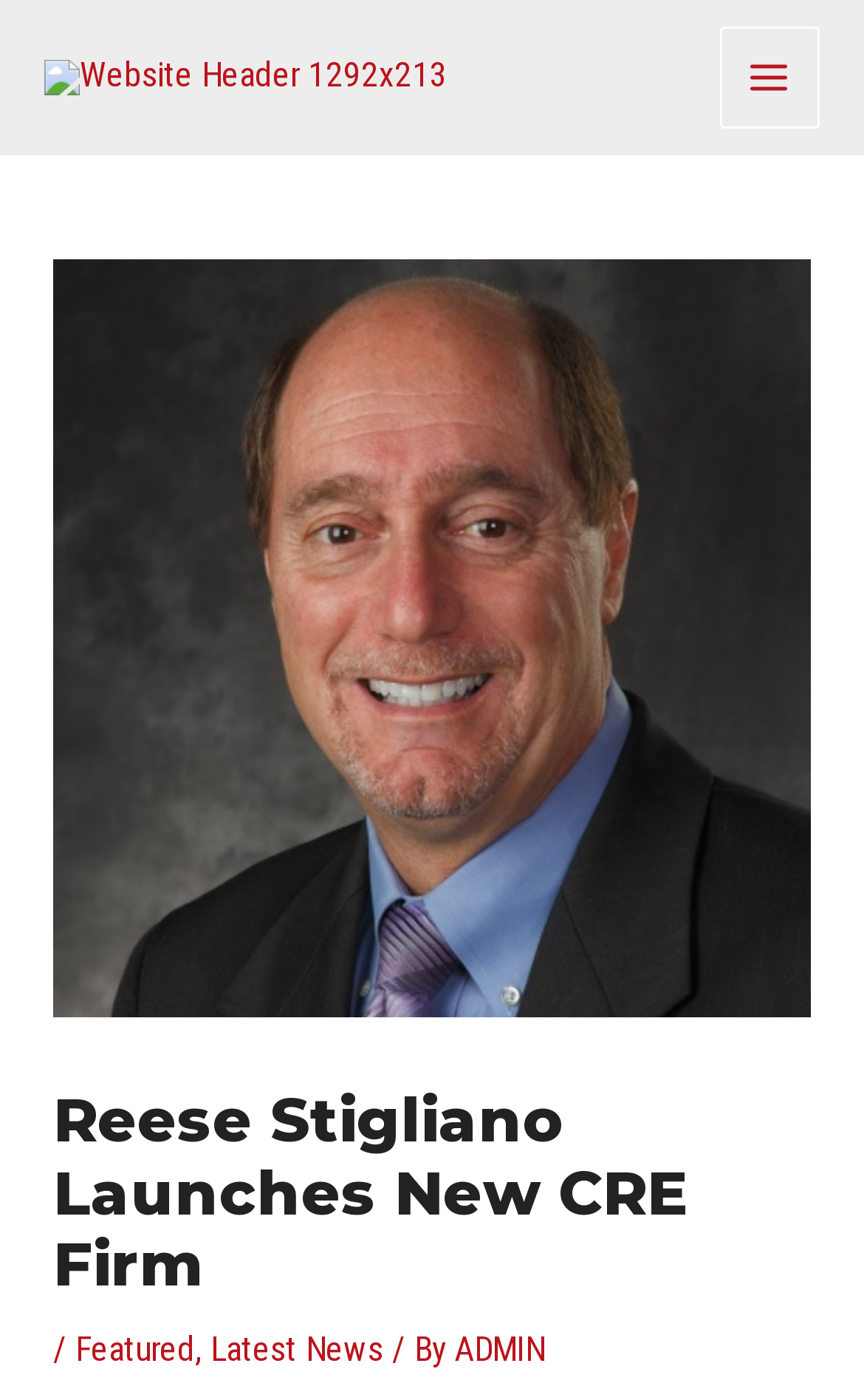Determine and generate the text content of the webpage's headline.

Reese Stigliano Launches New CRE Firm